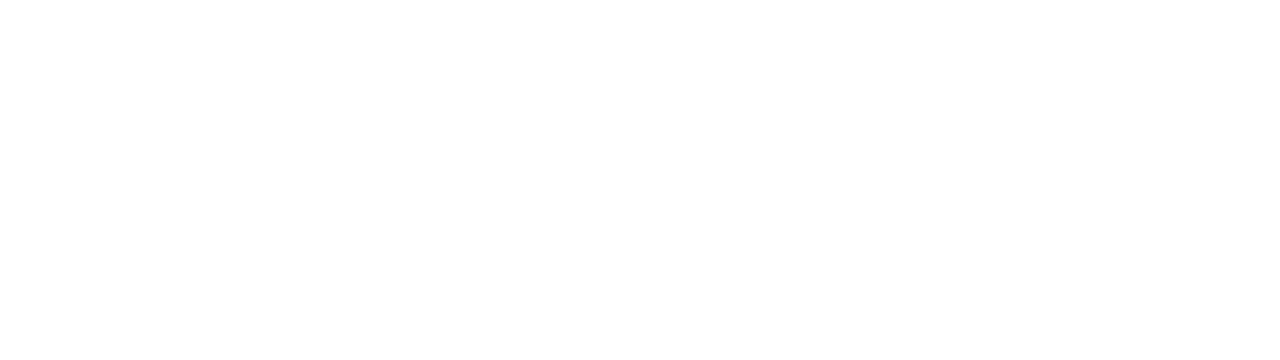What does the logo symbolize?
Answer the question with just one word or phrase using the image.

Commitment to excellence in golf